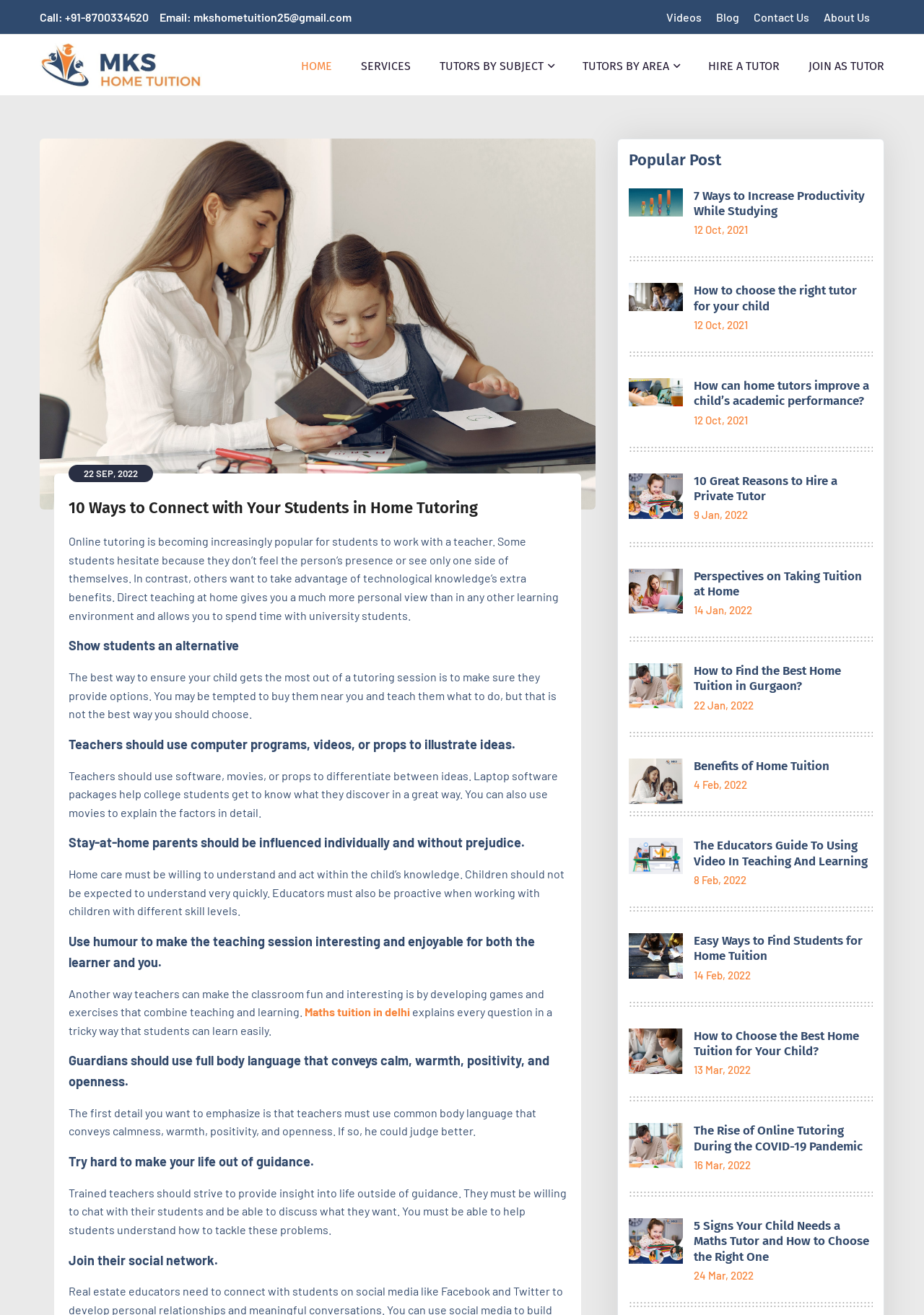Determine the bounding box coordinates for the area that should be clicked to carry out the following instruction: "Read the article about Maths tuition in Delhi".

[0.33, 0.764, 0.444, 0.774]